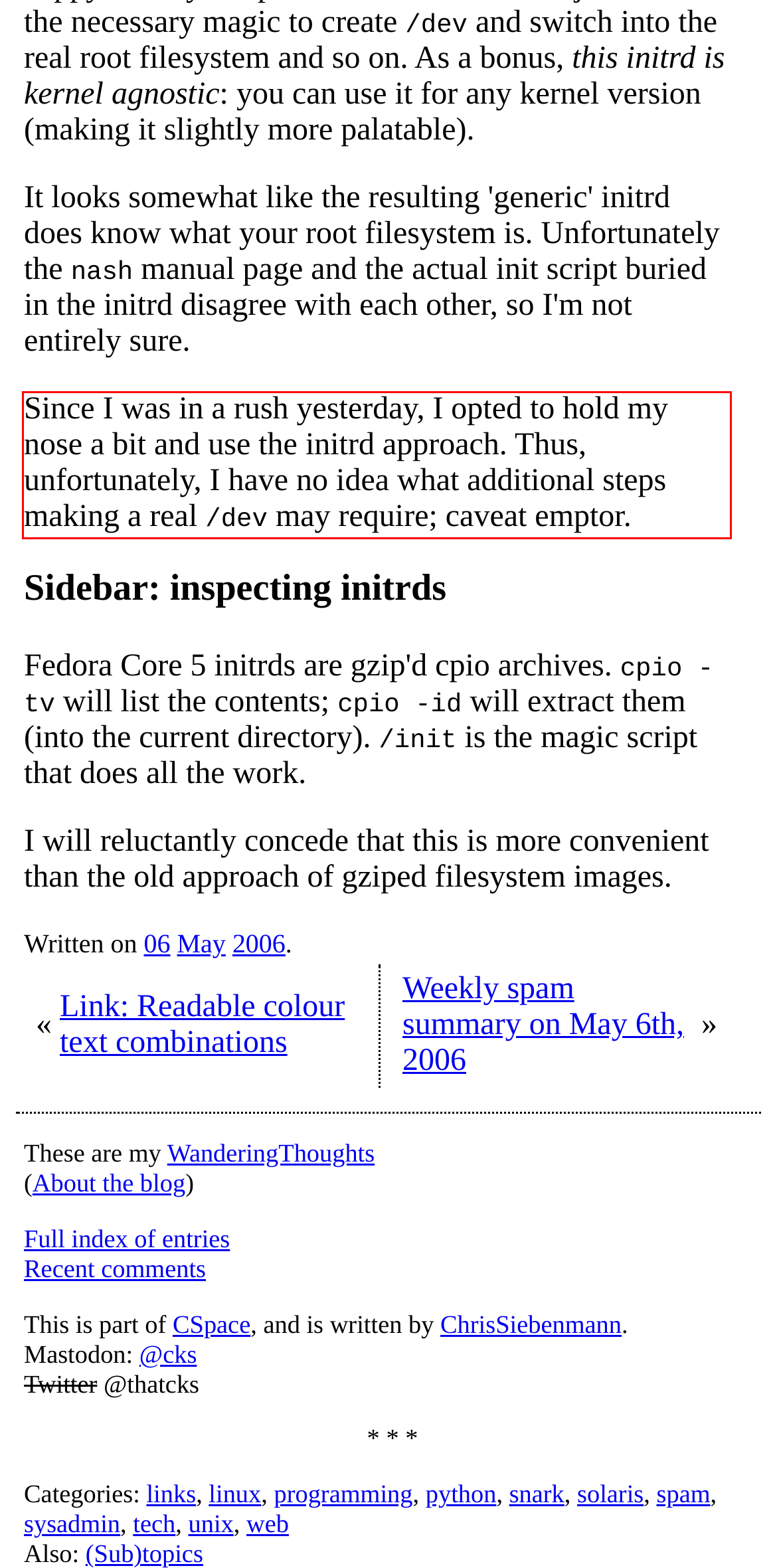Identify and transcribe the text content enclosed by the red bounding box in the given screenshot.

Since I was in a rush yesterday, I opted to hold my nose a bit and use the initrd approach. Thus, unfortunately, I have no idea what additional steps making a real /dev may require; caveat emptor.